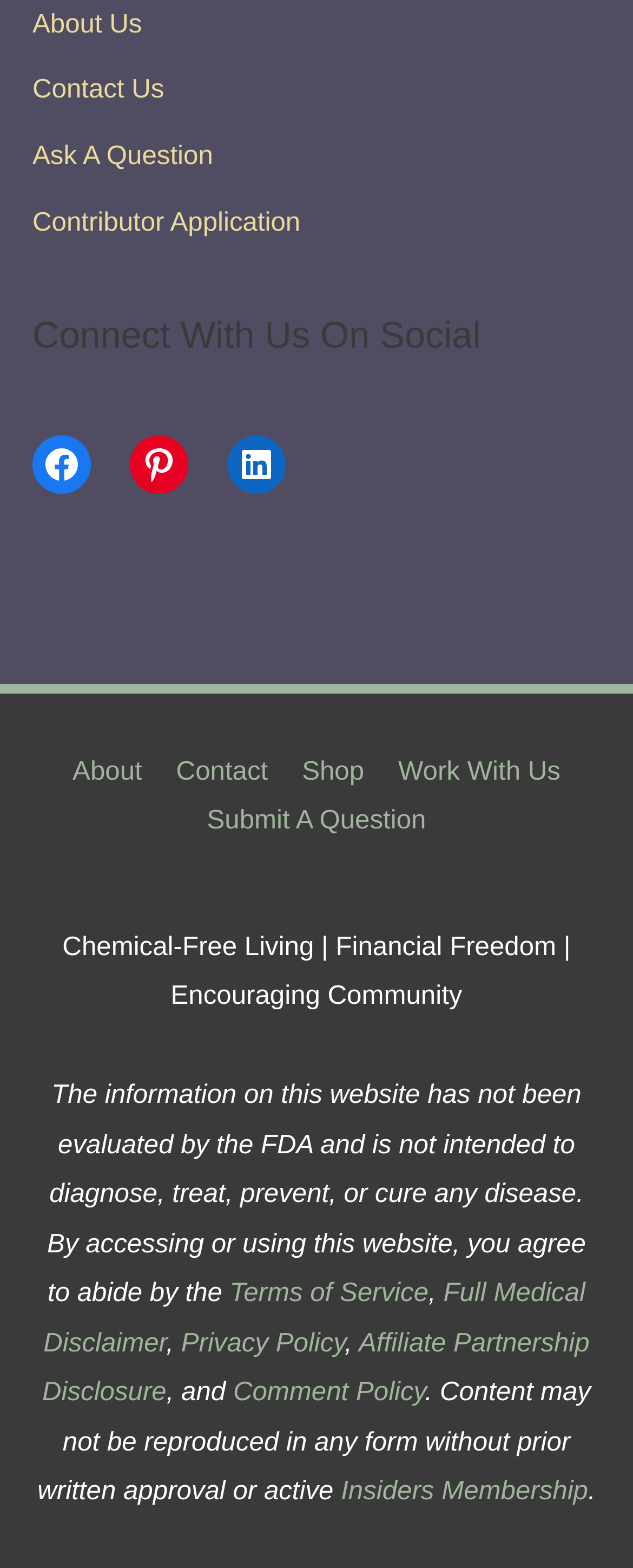Please identify the bounding box coordinates of the clickable area that will fulfill the following instruction: "Apply to be a contributor". The coordinates should be in the format of four float numbers between 0 and 1, i.e., [left, top, right, bottom].

[0.051, 0.132, 0.475, 0.151]